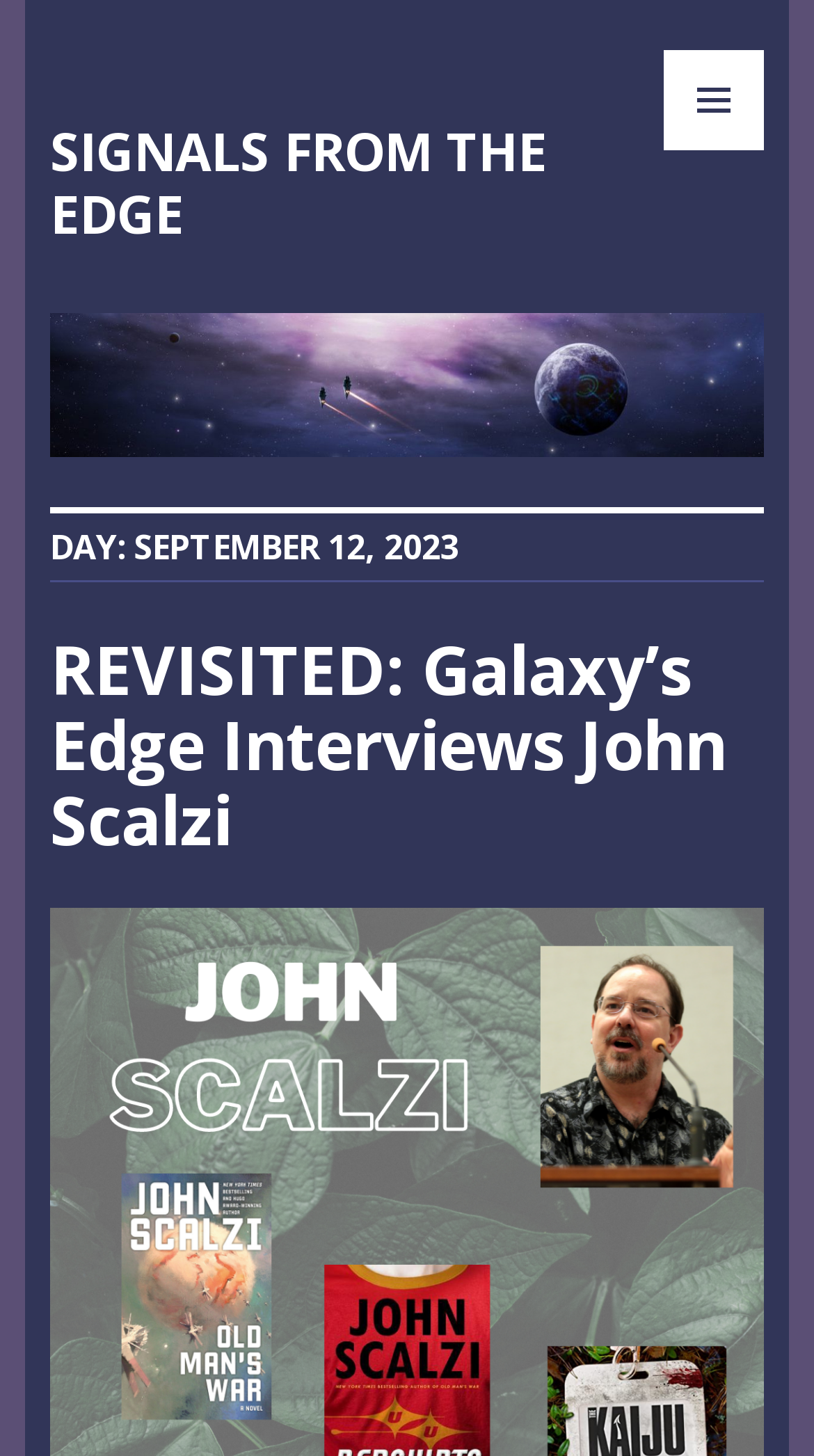Utilize the details in the image to give a detailed response to the question: What is the icon name of the button?

I found the icon name of the button by looking at the button element, which contains the text 'uf419 PRIMARY MENU'. The 'uf419' is likely to be the icon name, and 'PRIMARY MENU' is the text description of the button.